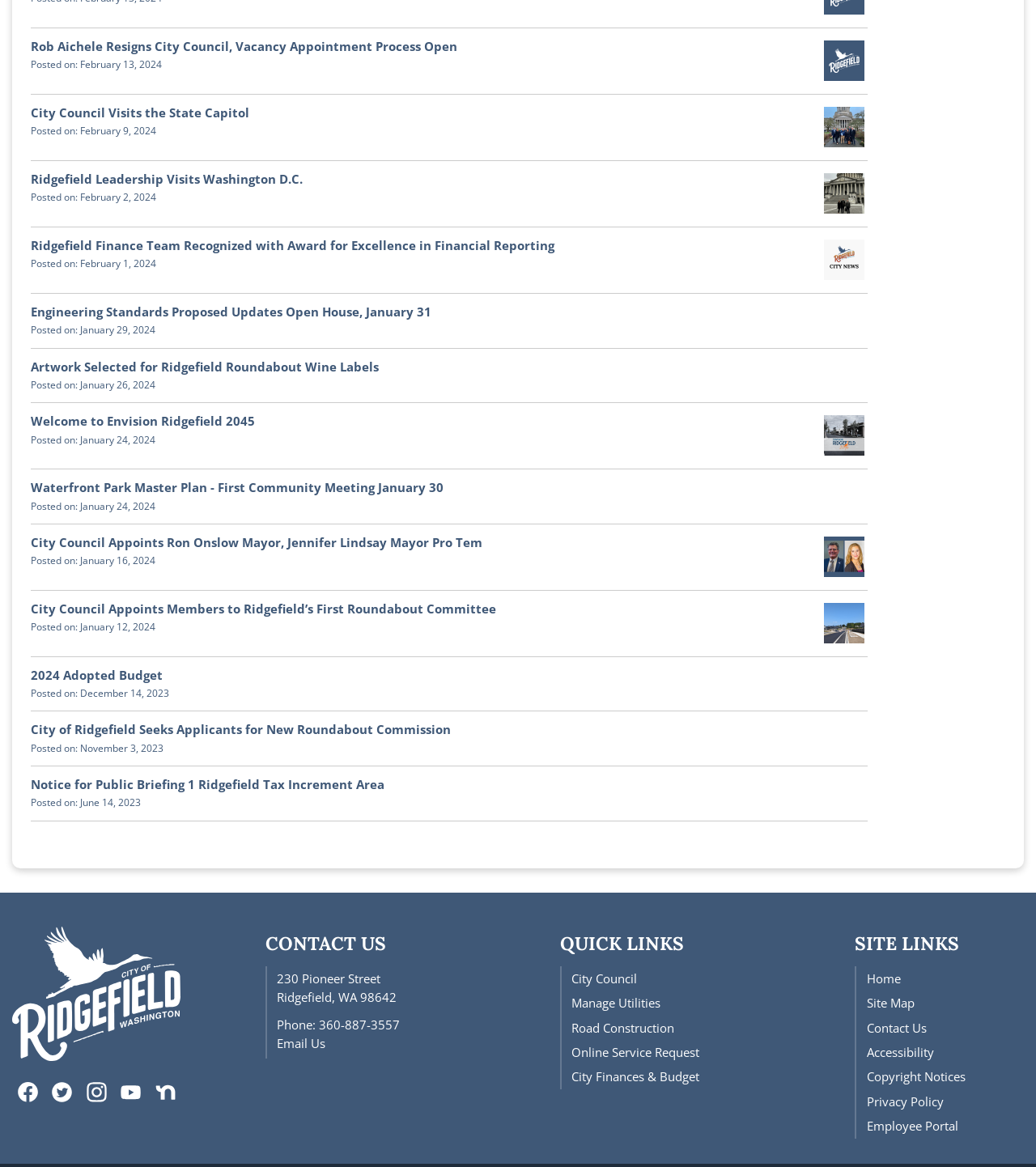Identify the bounding box coordinates of the section to be clicked to complete the task described by the following instruction: "Contact the city via phone". The coordinates should be four float numbers between 0 and 1, formatted as [left, top, right, bottom].

[0.308, 0.871, 0.386, 0.885]